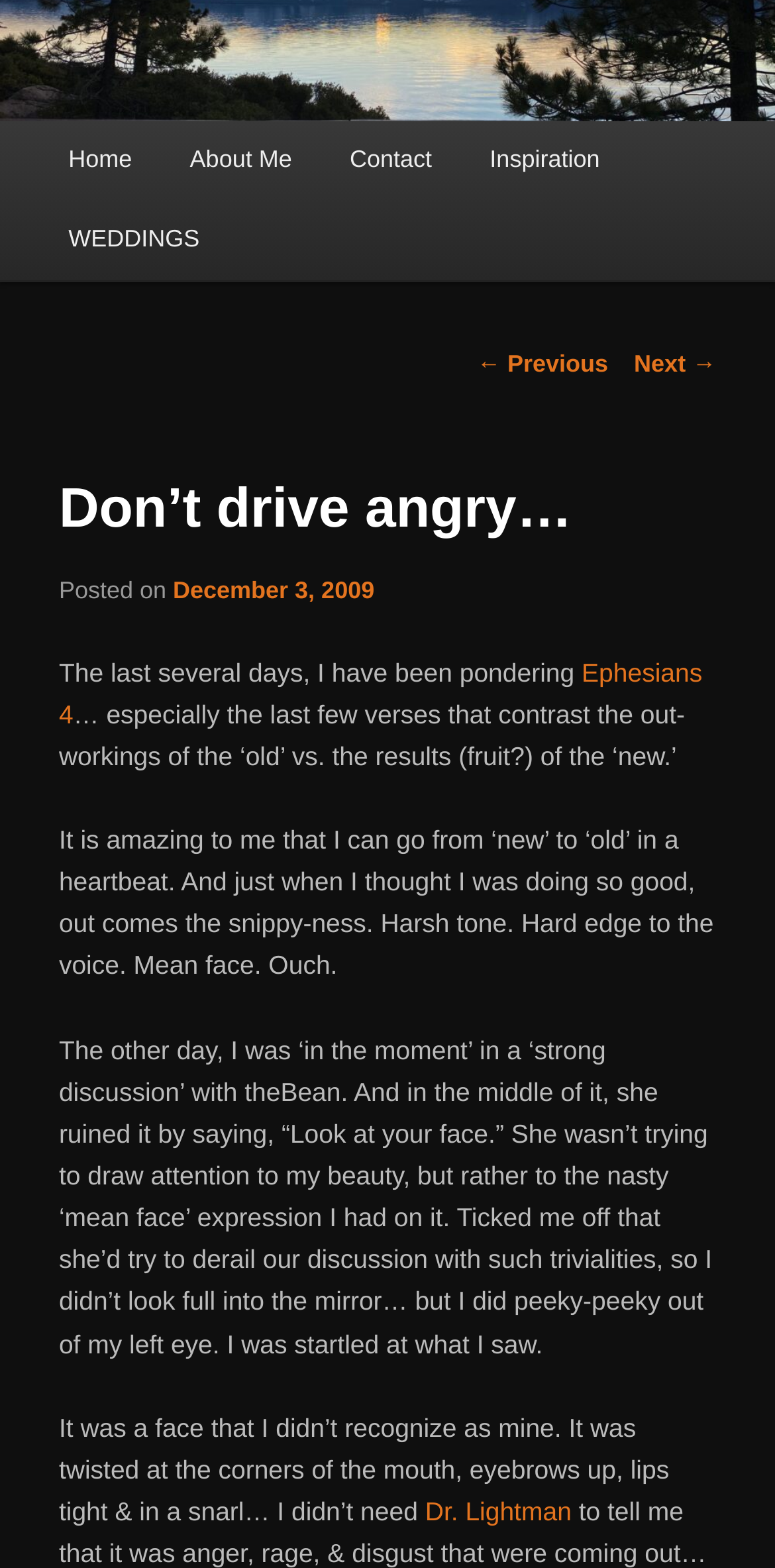Specify the bounding box coordinates (top-left x, top-left y, bottom-right x, bottom-right y) of the UI element in the screenshot that matches this description: About Me

[0.208, 0.078, 0.414, 0.129]